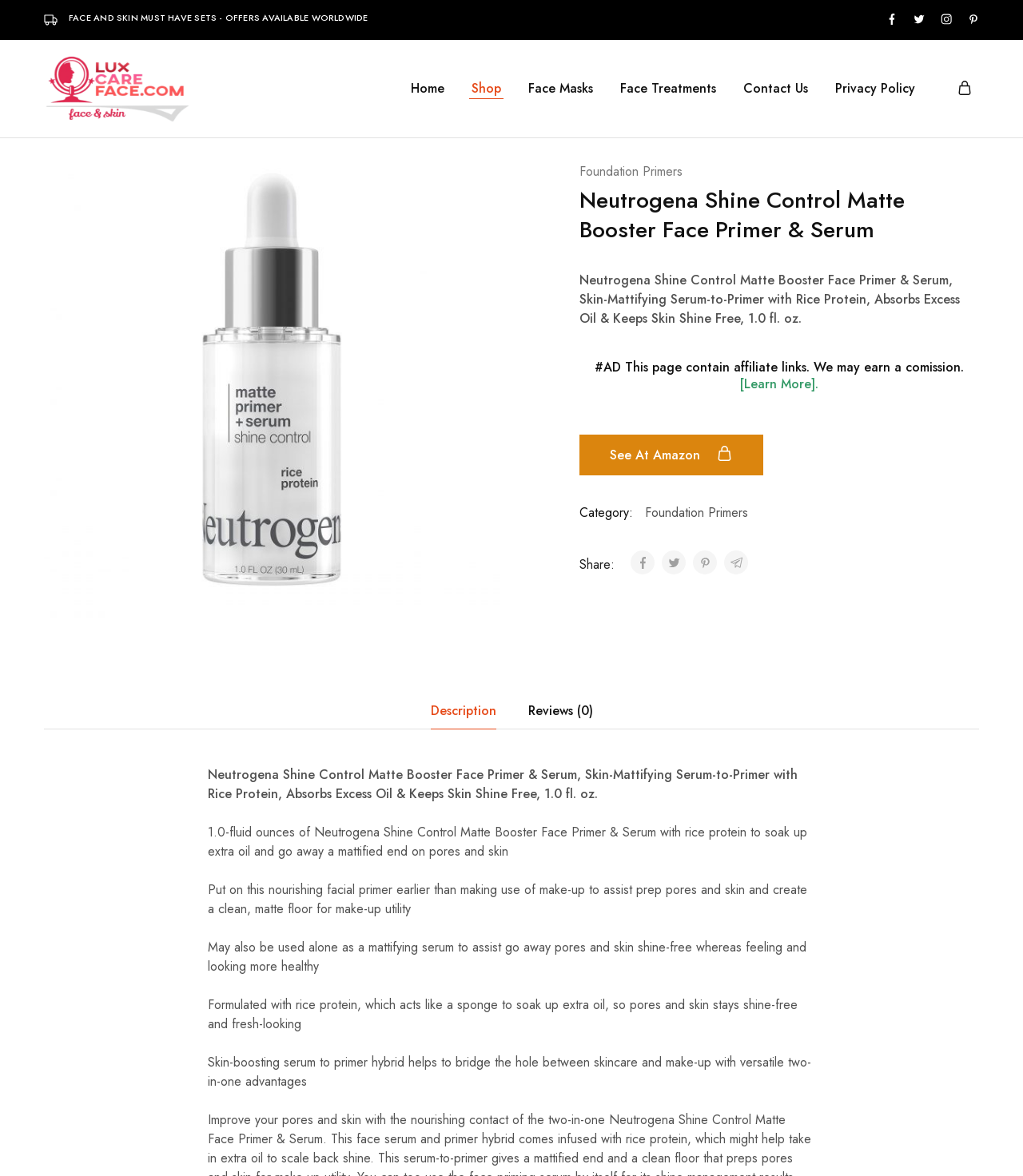Locate the bounding box coordinates of the clickable part needed for the task: "Click on the 'See At Amazon' link".

[0.566, 0.369, 0.746, 0.404]